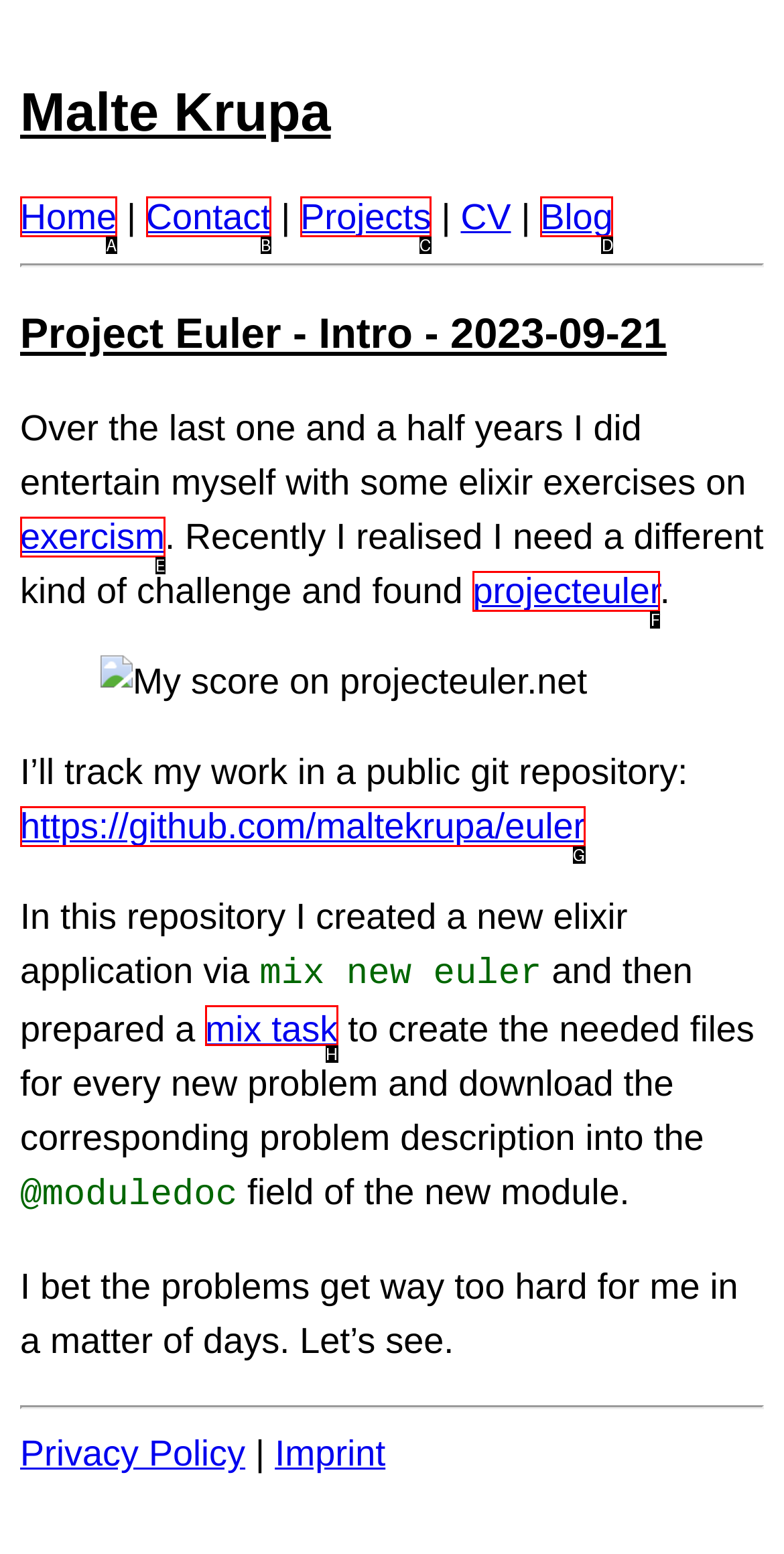Determine the option that aligns with this description: mix task
Reply with the option's letter directly.

H